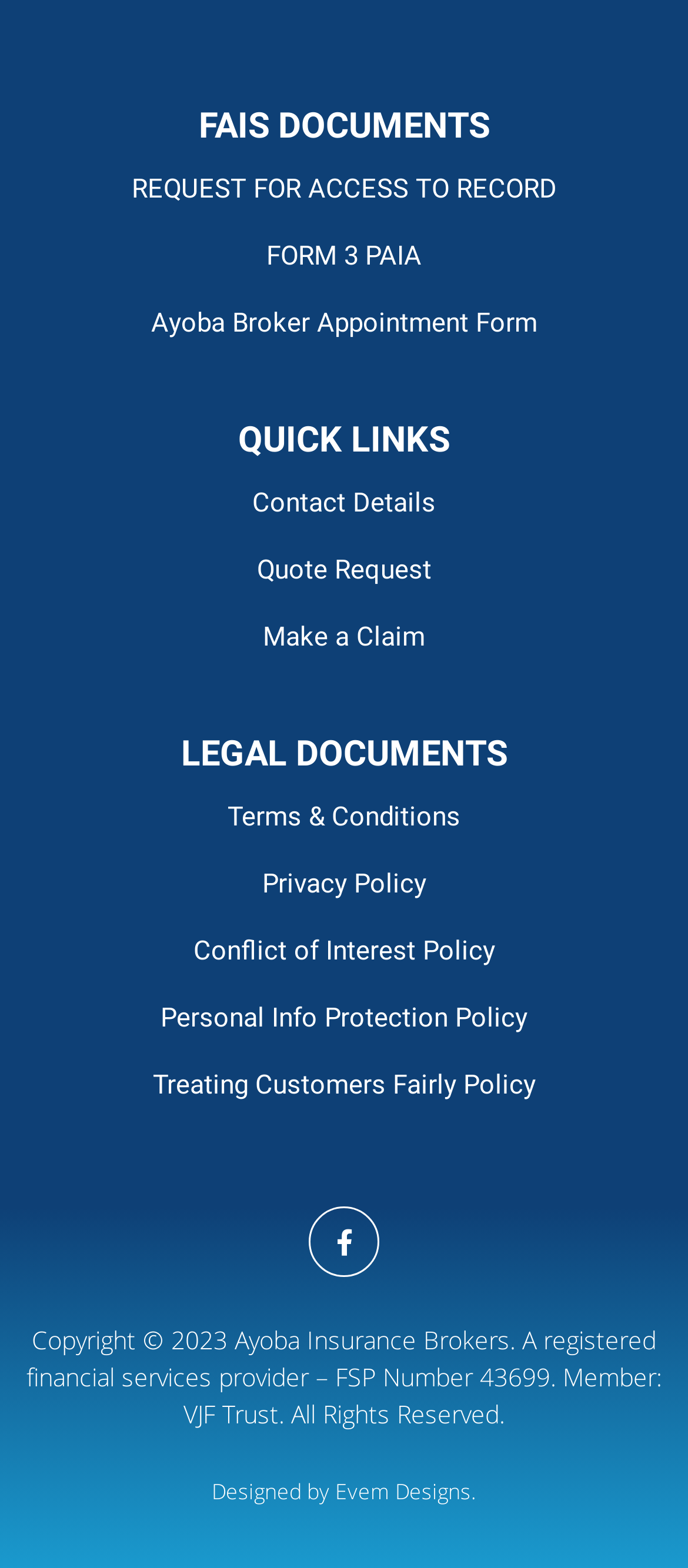Specify the bounding box coordinates of the area to click in order to execute this command: 'Visit Evem Designs'. The coordinates should consist of four float numbers ranging from 0 to 1, and should be formatted as [left, top, right, bottom].

[0.487, 0.941, 0.685, 0.96]